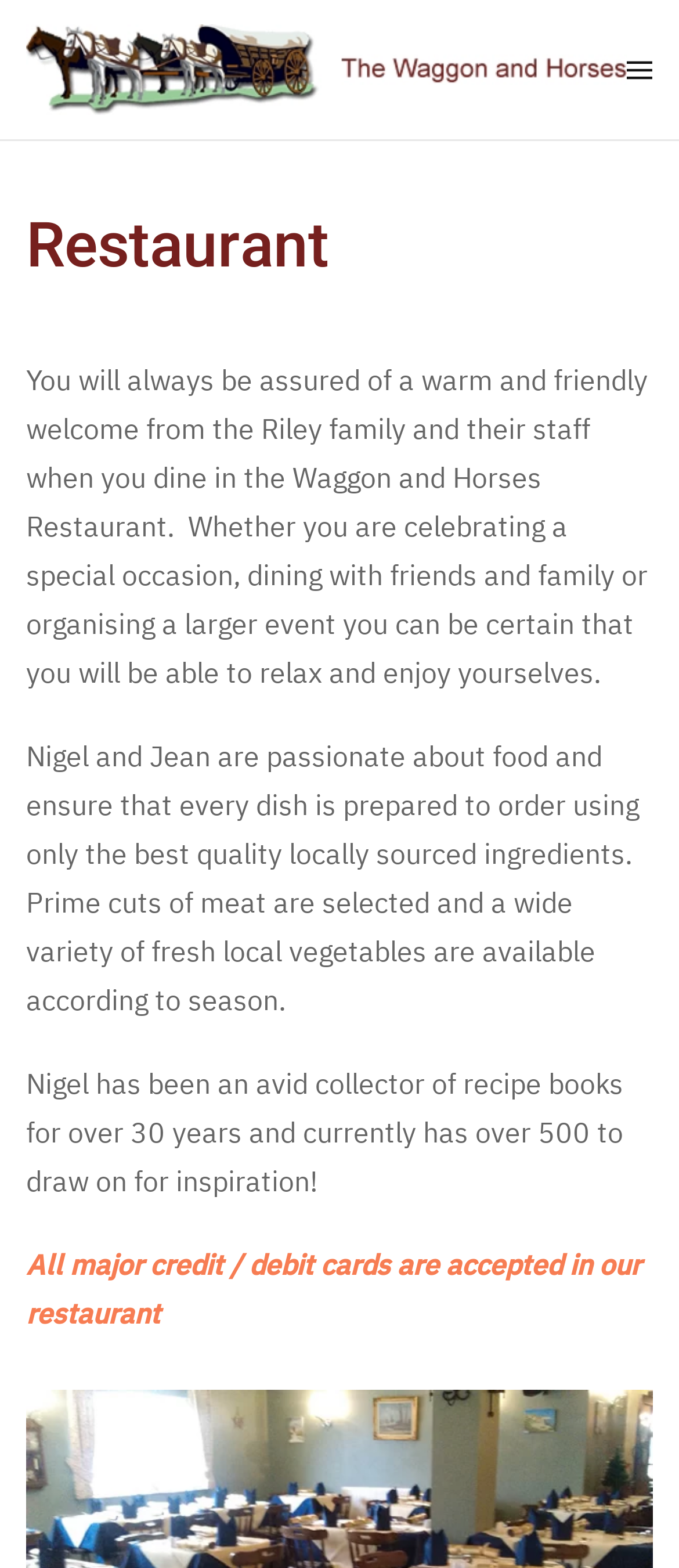What is the focus of the restaurant owners?
Answer with a single word or phrase by referring to the visual content.

Food quality